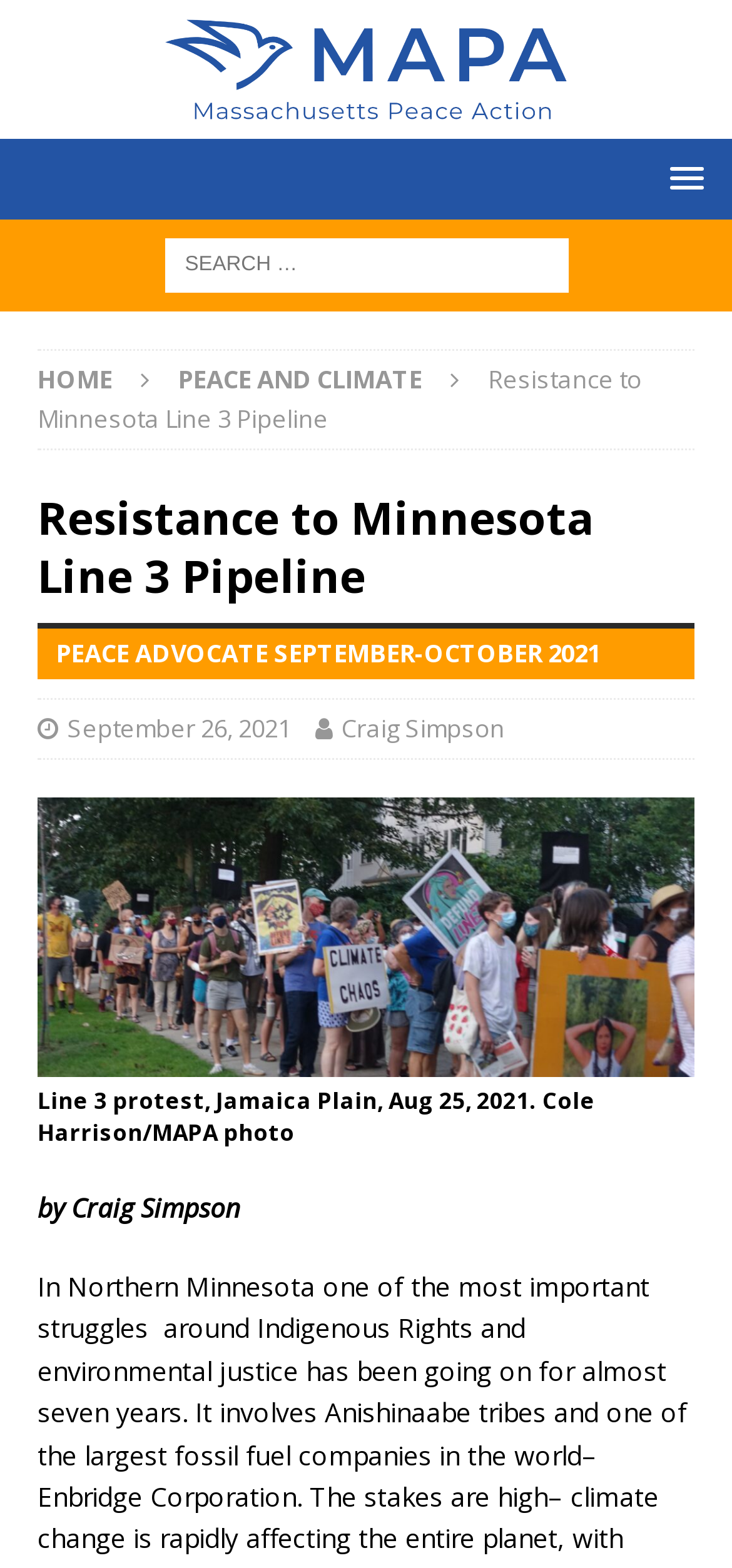Use a single word or phrase to respond to the question:
Who is the author of the article?

Craig Simpson